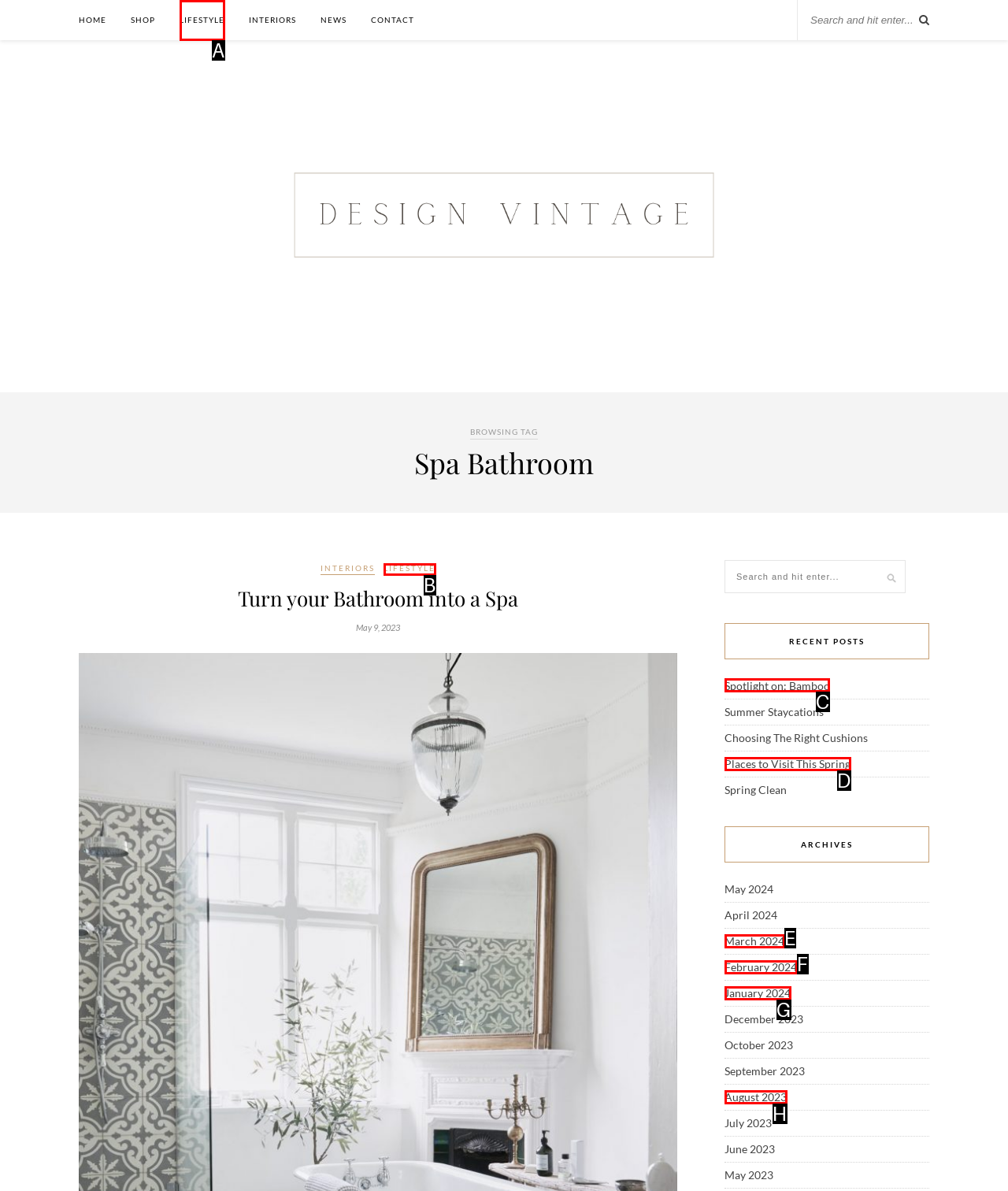Tell me which element should be clicked to achieve the following objective: read recent post about spotlight on bamboo
Reply with the letter of the correct option from the displayed choices.

C